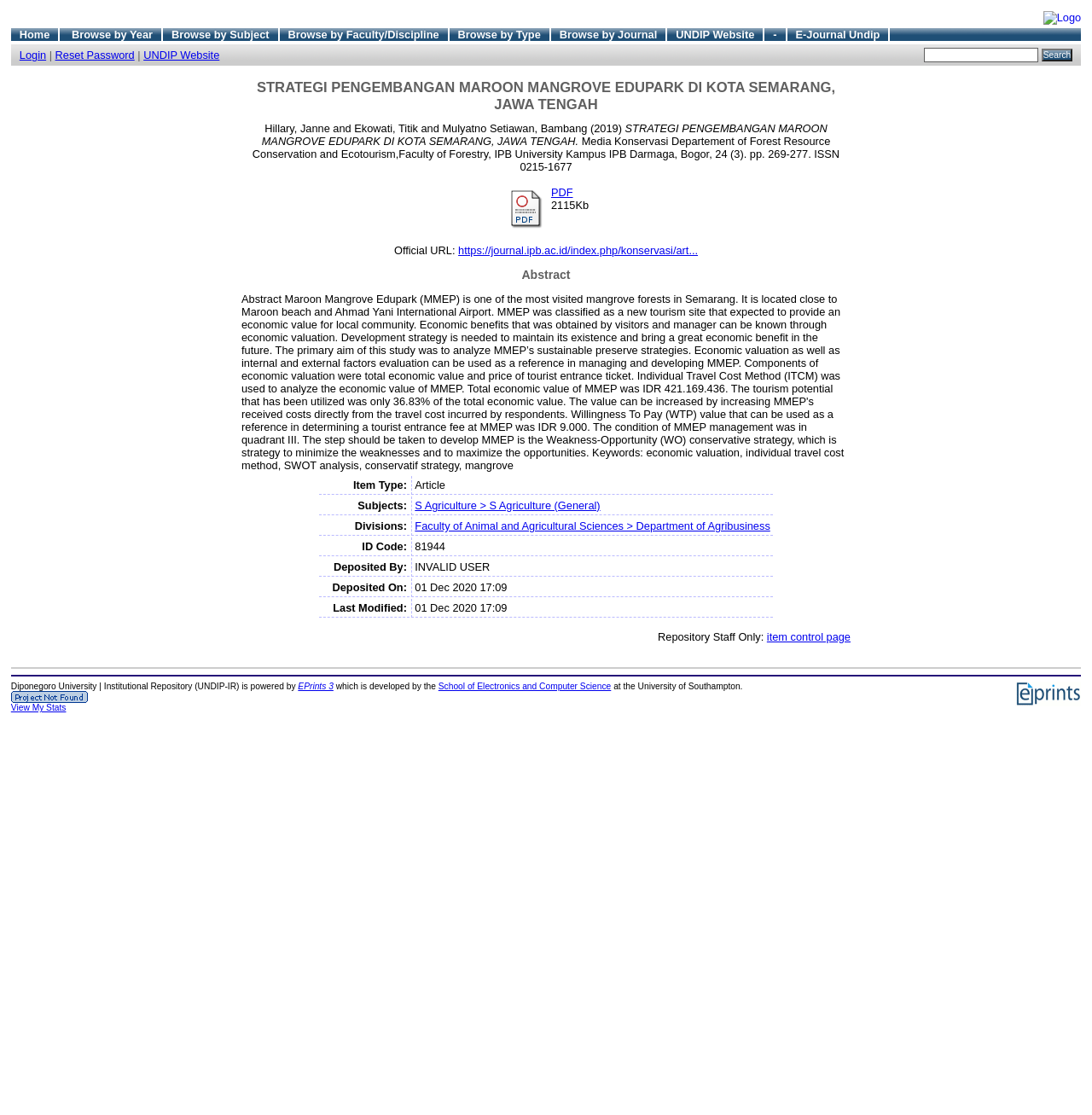Use a single word or phrase to answer the question: What is the name of the university?

Diponegoro University